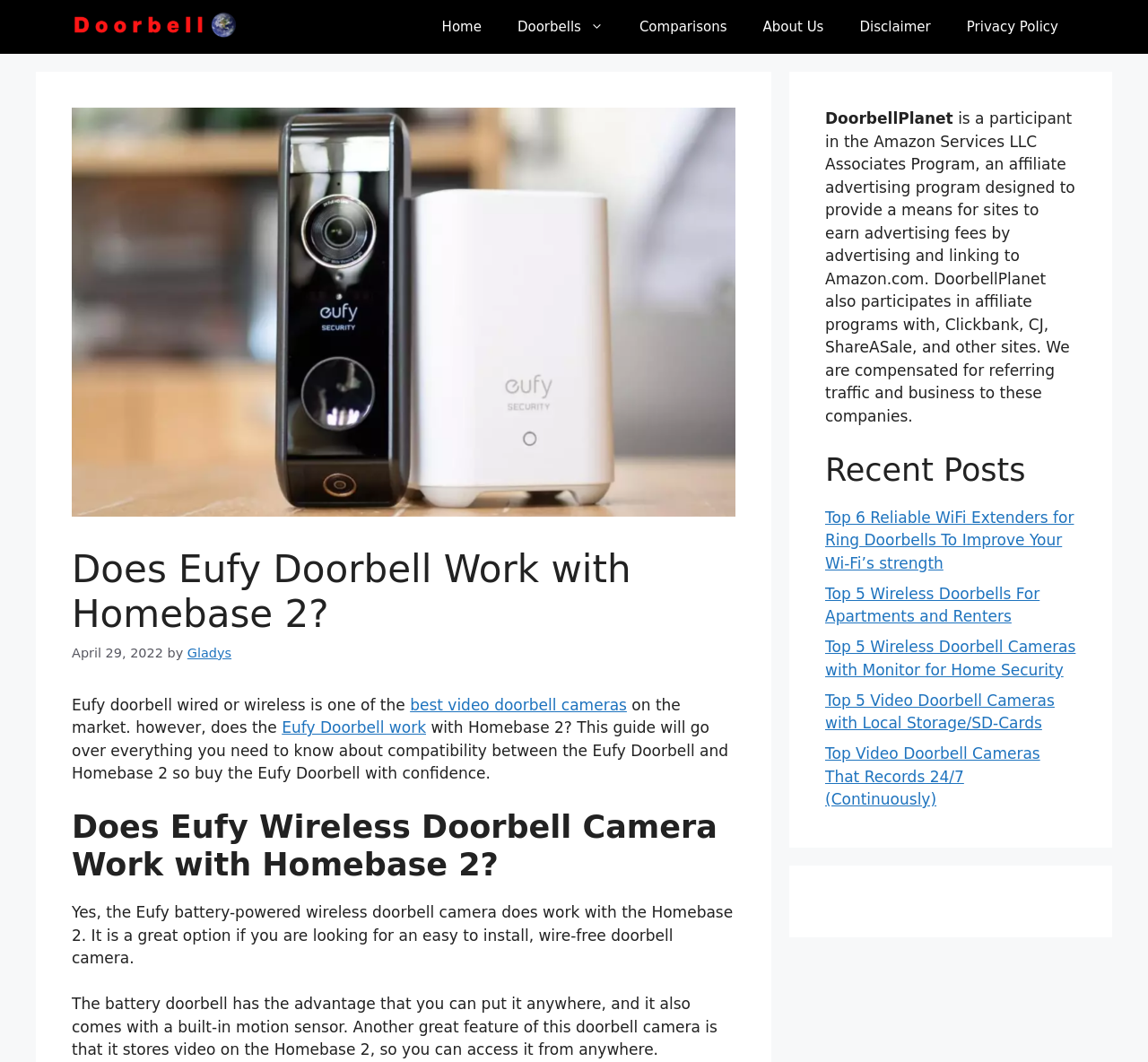Identify the bounding box coordinates of the section that should be clicked to achieve the task described: "Click the 'Doorbells' link".

[0.435, 0.0, 0.541, 0.051]